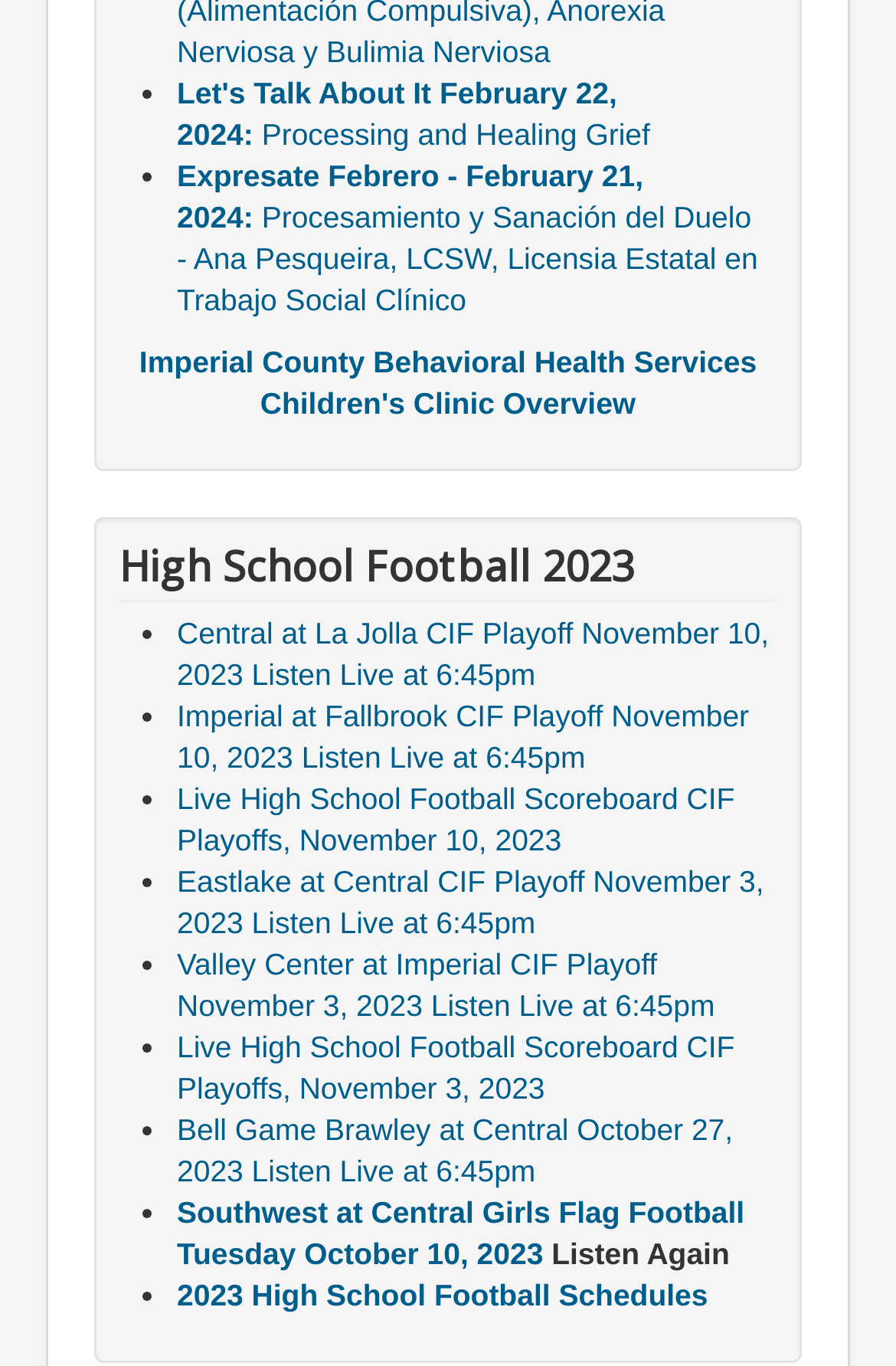Locate the bounding box coordinates of the item that should be clicked to fulfill the instruction: "View 2023 High School Football Schedules".

[0.197, 0.936, 0.79, 0.961]